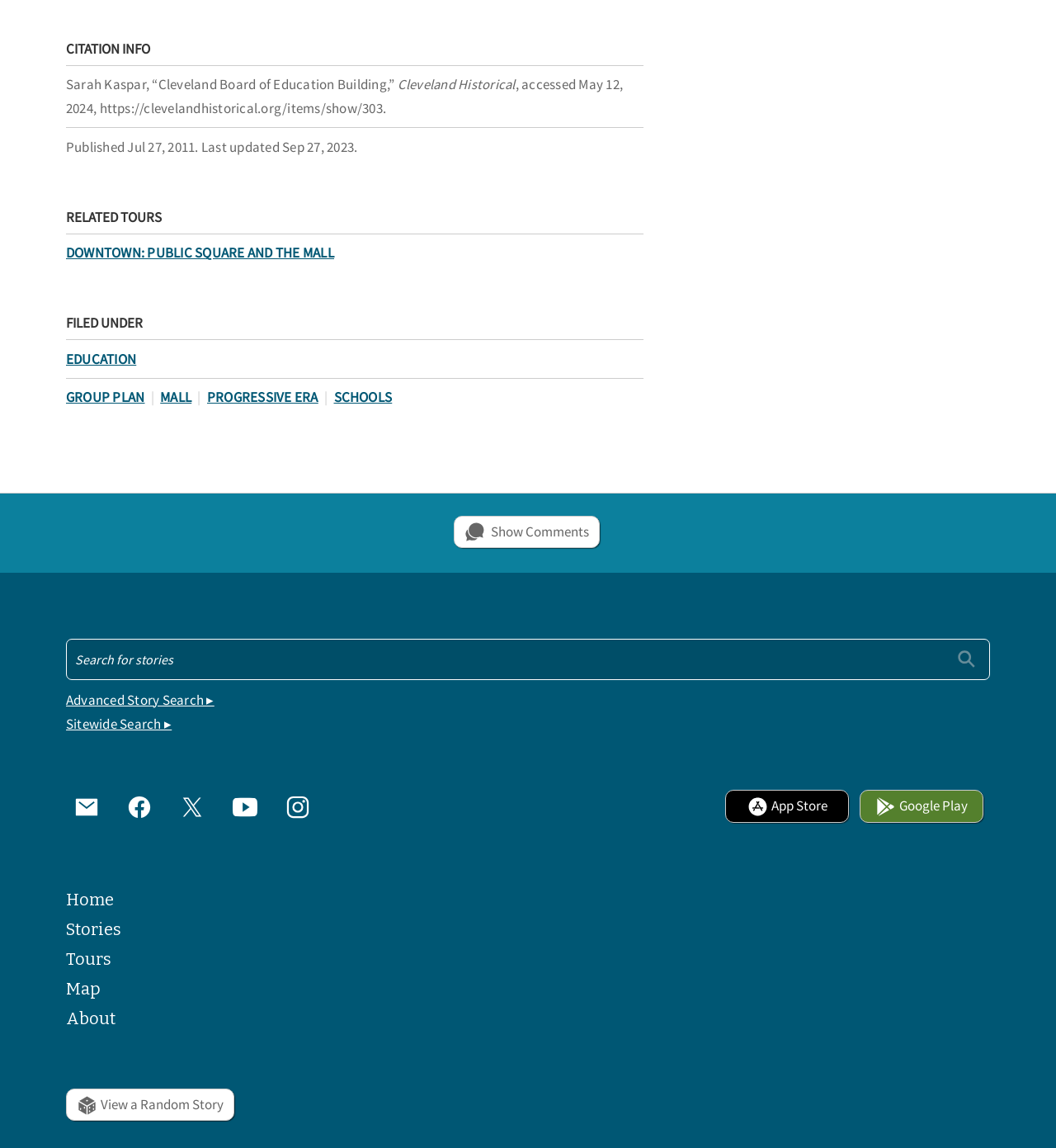What is the name of the author?
Using the information from the image, give a concise answer in one word or a short phrase.

Sarah Kaspar